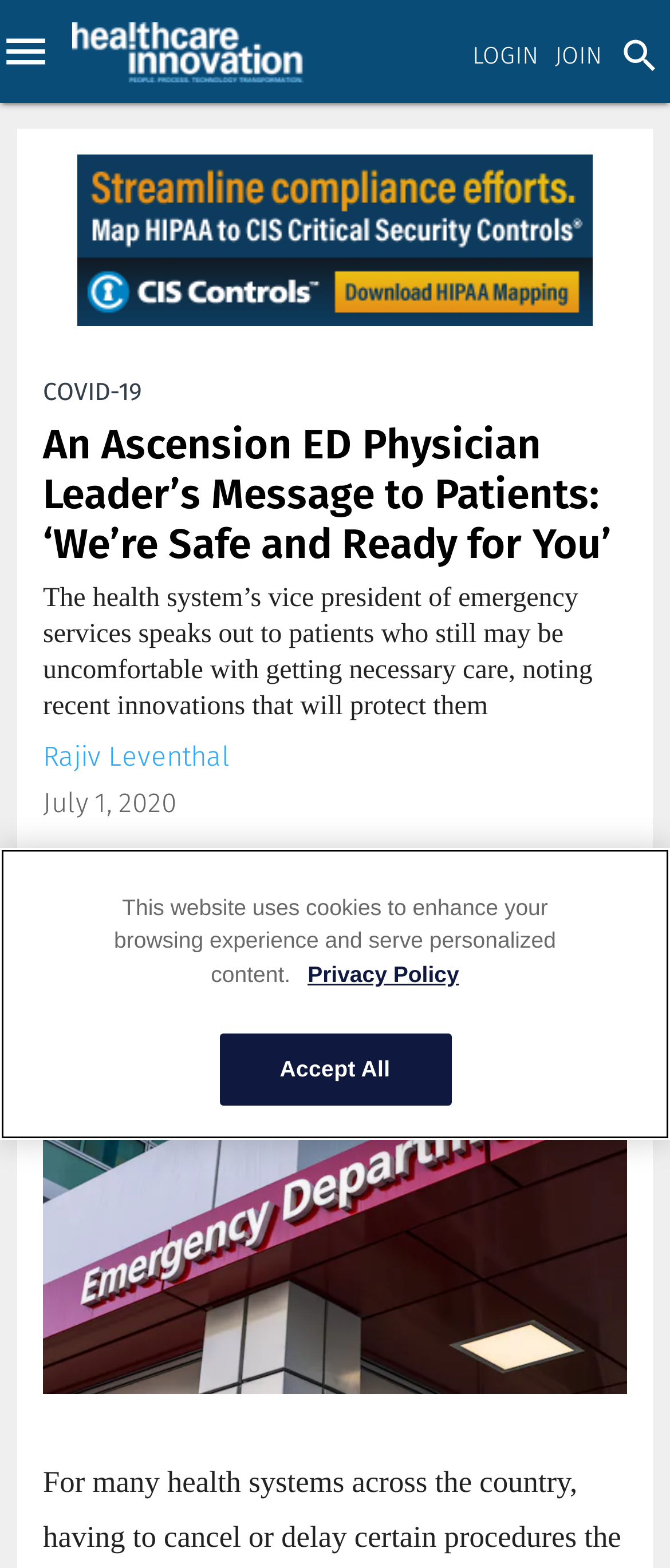From the screenshot, find the bounding box of the UI element matching this description: "Change cookie settings". Supply the bounding box coordinates in the form [left, top, right, bottom], each a float between 0 and 1.

None